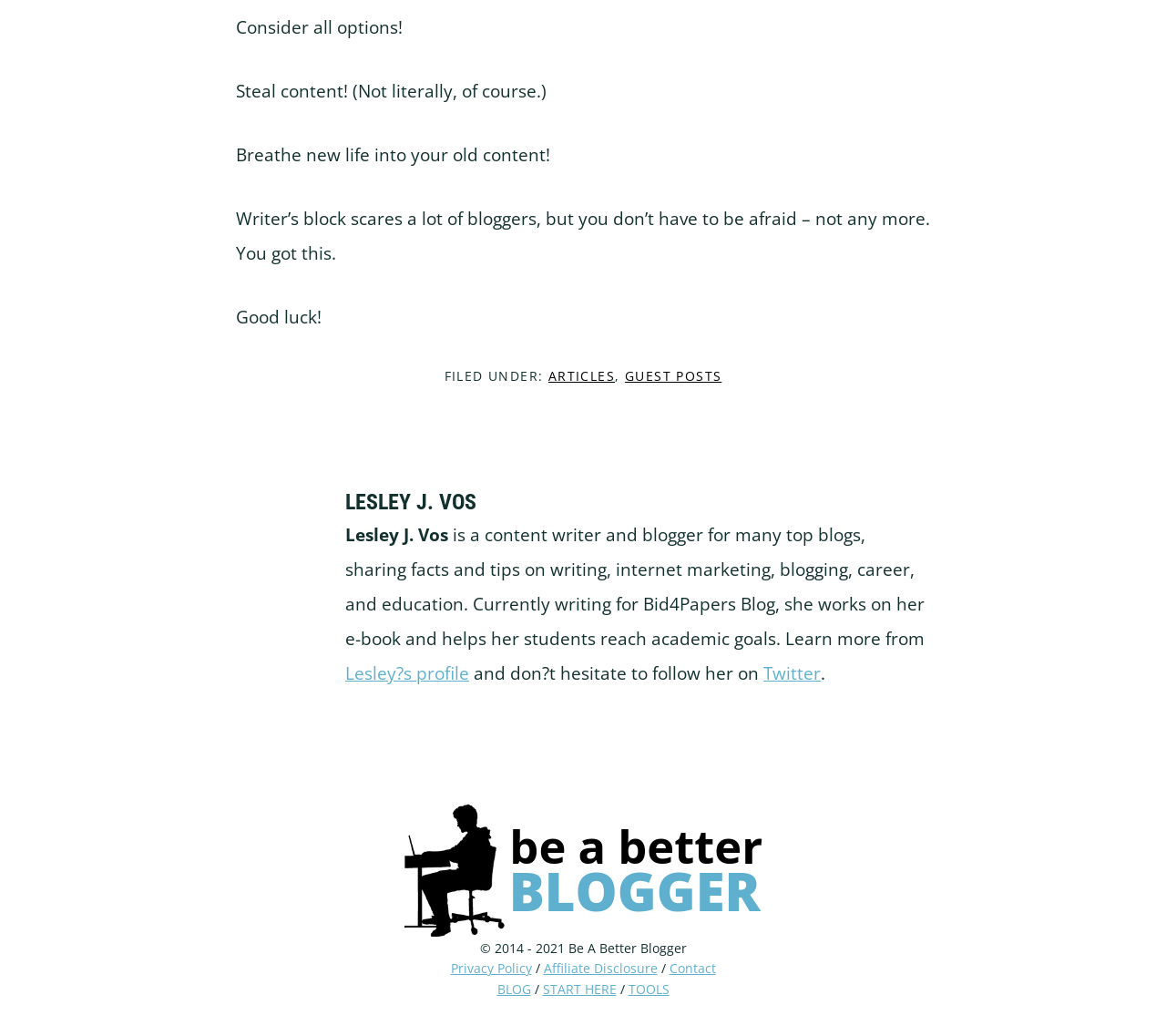Refer to the image and provide an in-depth answer to the question: 
What is the copyright year range of the website?

The copyright year range is mentioned at the bottom of the webpage '© 2014 - 2021 Be A Better Blogger' which indicates the year range of the website's copyright.